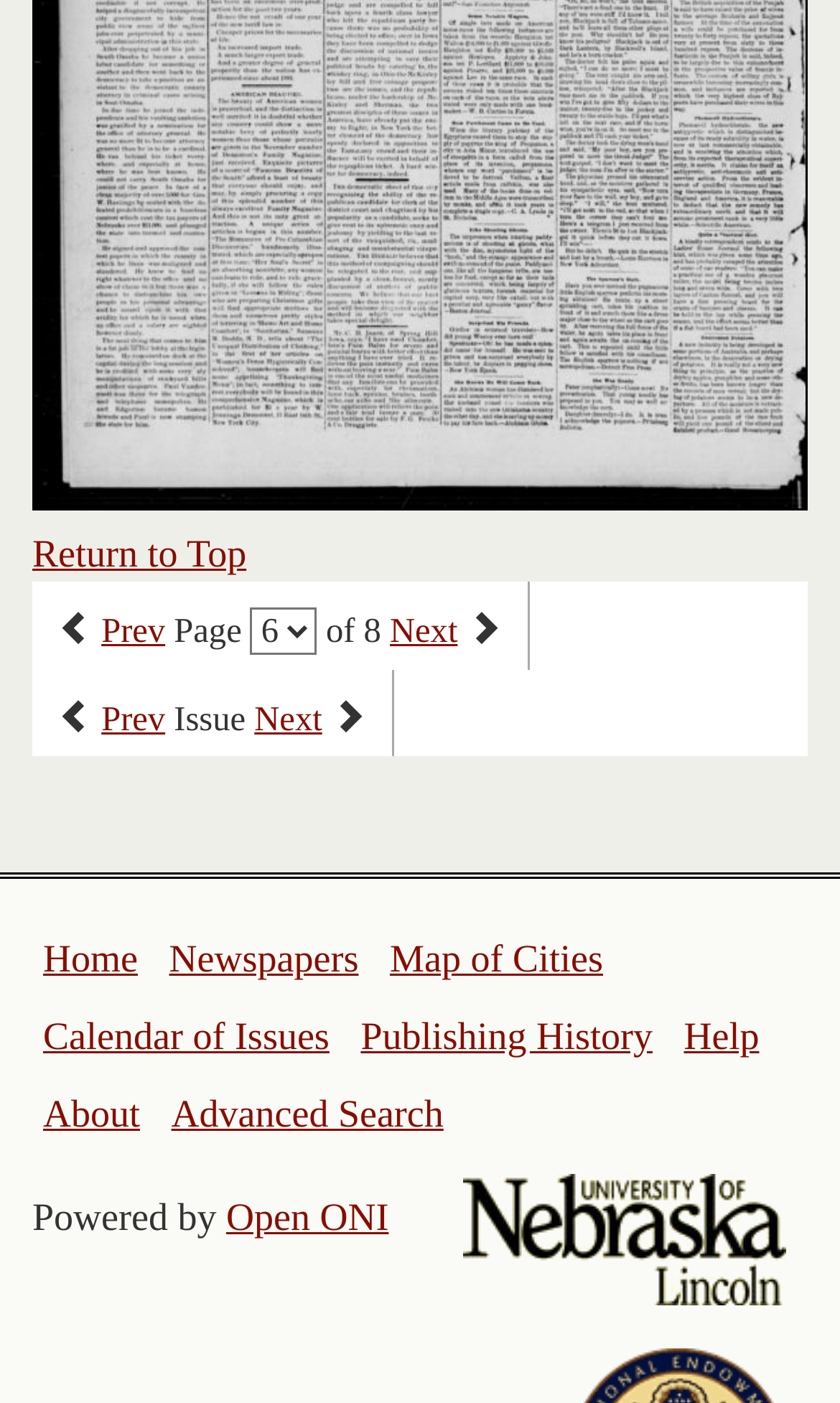Locate the bounding box coordinates of the clickable area to execute the instruction: "View Artisan Bakery London". Provide the coordinates as four float numbers between 0 and 1, represented as [left, top, right, bottom].

None